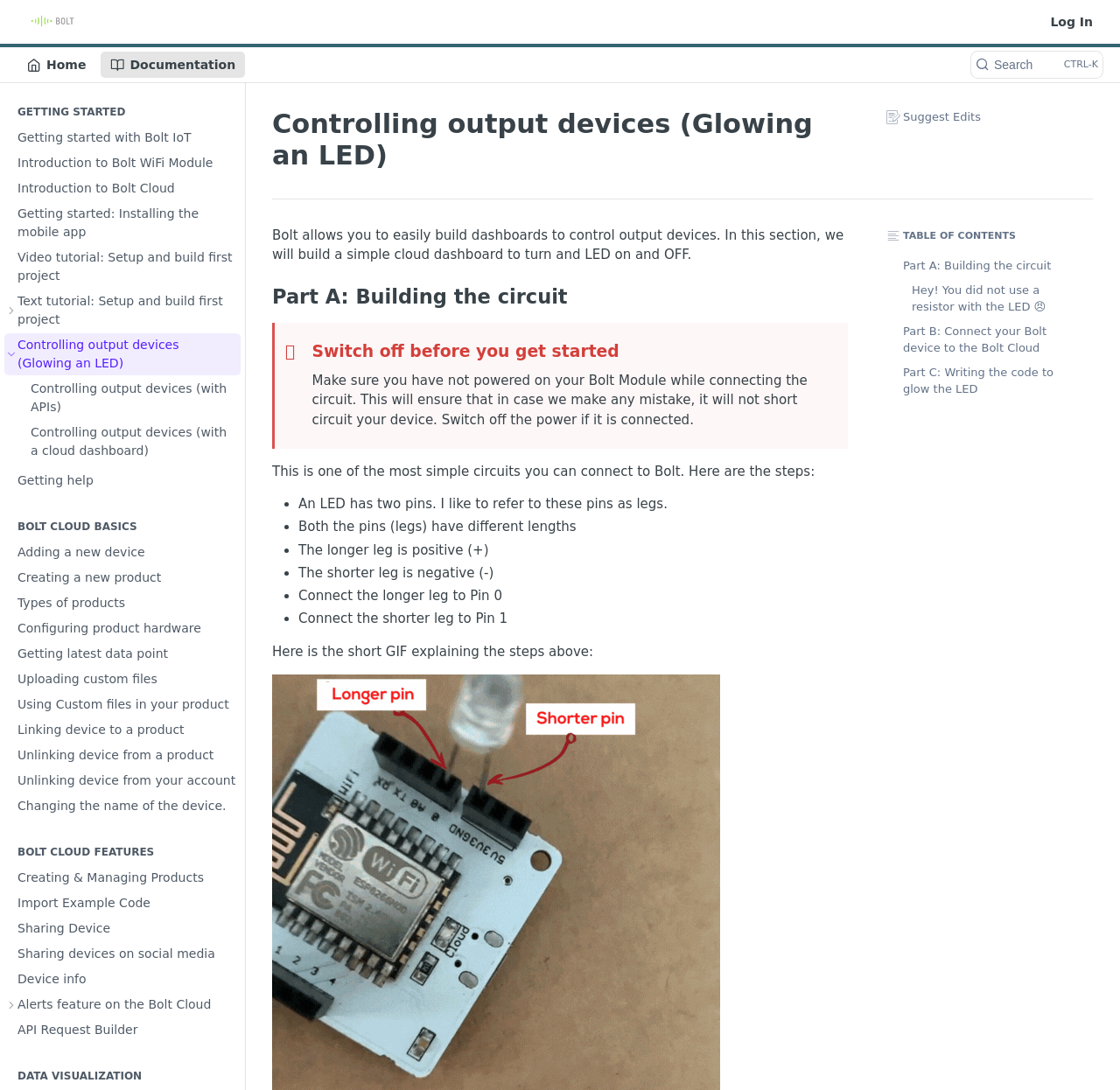Provide a thorough description of this webpage.

This webpage is a tutorial on controlling output devices, specifically building a simple cloud dashboard to turn an LED on and off. The page is divided into sections, with headings and subheadings guiding the user through the process.

At the top of the page, there are several links, including "Jump to Content", "Bolt IoT: A fully integrated IoT Platform", and "Log In", which are positioned at the top-right corner of the page. Below these links, there is a search button and a navigation menu with links to "Home", "Documentation", and other sections.

The main content of the page is divided into several sections, each with its own heading. The first section is "GETTING STARTED", which contains links to various tutorials and guides, including "Getting started with Bolt IoT" and "Introduction to Bolt WiFi Module". 

Below this section, there is a "BOLT CLOUD BASICS" section, which provides links to topics such as "Adding a new device", "Creating a new product", and "Configuring product hardware". 

The next section is "BOLT CLOUD FEATURES", which includes links to features such as "Creating & Managing Products", "Import Example Code", and "Sharing Device". 

The "DATA VISUALIZATION" section is located at the bottom of the page, but it does not contain any links or content.

The main tutorial content starts with a heading "Controlling output devices (Glowing an LED)" and is divided into parts, including "Part A: Building the circuit", which provides step-by-step instructions on how to connect an LED to a Bolt Module. The instructions are accompanied by a blockquote with a warning to switch off the power before starting the circuit. 

The tutorial then lists the steps to connect the LED, including identifying the positive and negative legs of the LED and connecting them to the correct pins. The steps are marked with bullet points and include explanations of each step. 

At the bottom of the page, there are links to other parts of the tutorial, including "Part B: Connect your Bolt device to the Bolt Cloud" and "Part C: Writing the code to glow the LED", as well as a "TABLE OF CONTENTS" link.